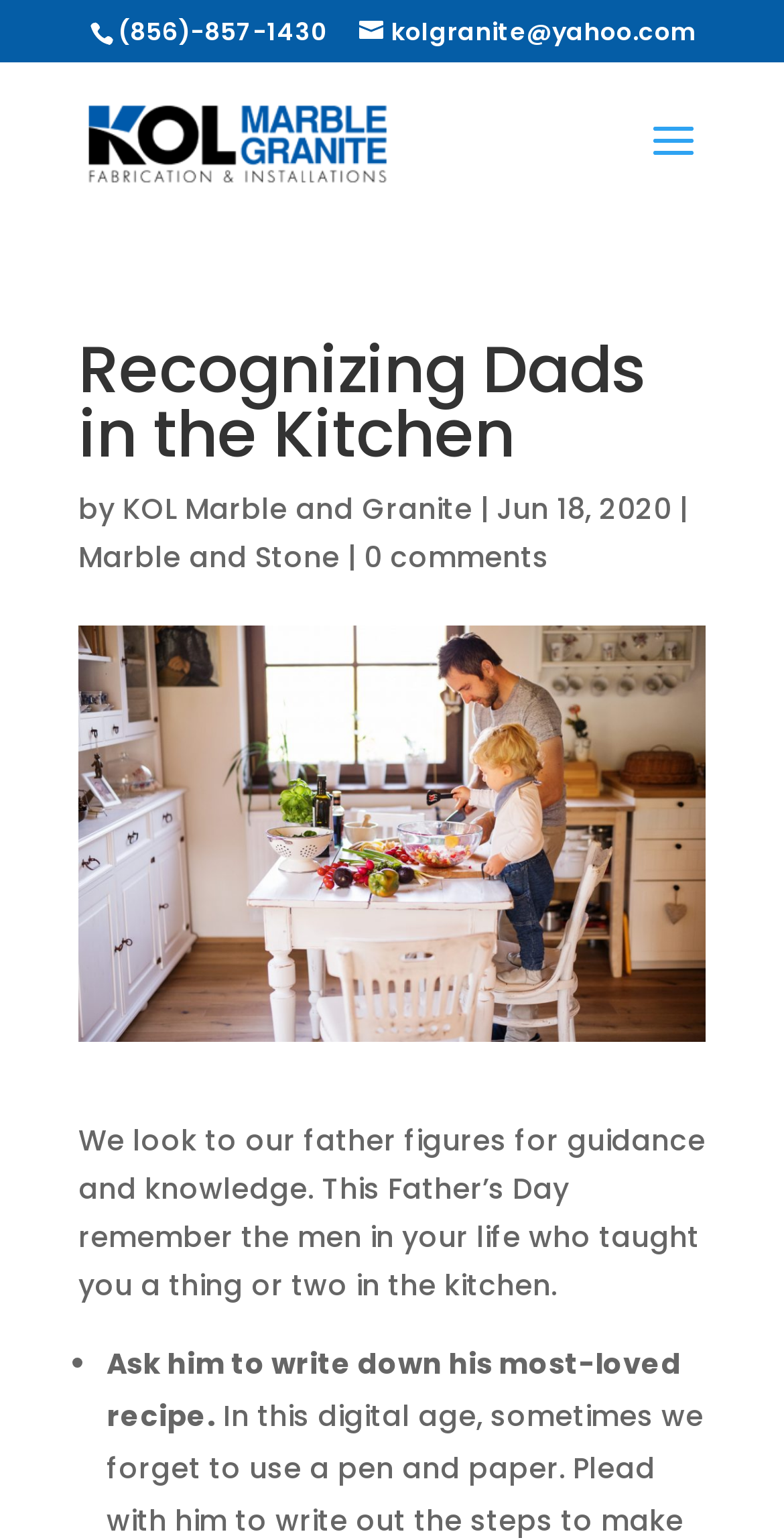Bounding box coordinates are given in the format (top-left x, top-left y, bottom-right x, bottom-right y). All values should be floating point numbers between 0 and 1. Provide the bounding box coordinate for the UI element described as: KOL Marble and Granite

[0.156, 0.317, 0.613, 0.343]